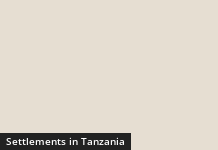What is the purpose of this image?
Use the image to give a comprehensive and detailed response to the question.

The caption explains that this image is part of a section dedicated to providing insights and articles related to Tanzanian settlements, underlying the significance of understanding the diverse cultural and geographic landscapes of the country.